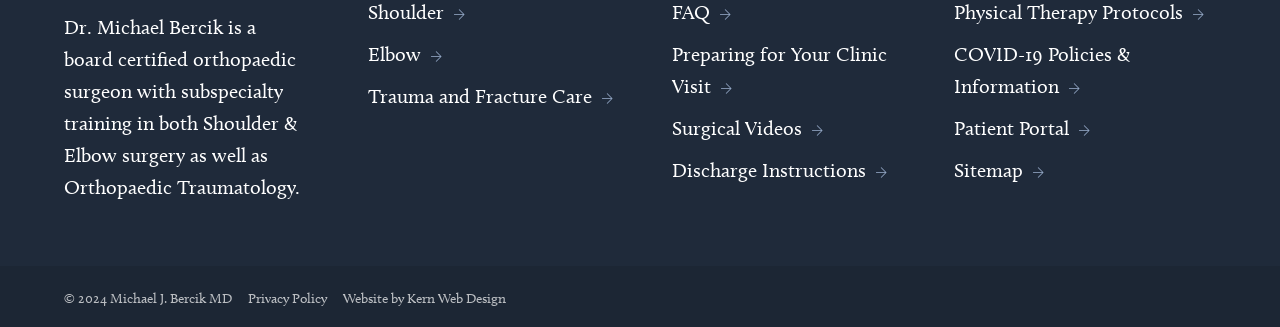Show me the bounding box coordinates of the clickable region to achieve the task as per the instruction: "Read FAQs".

[0.525, 0.001, 0.563, 0.075]